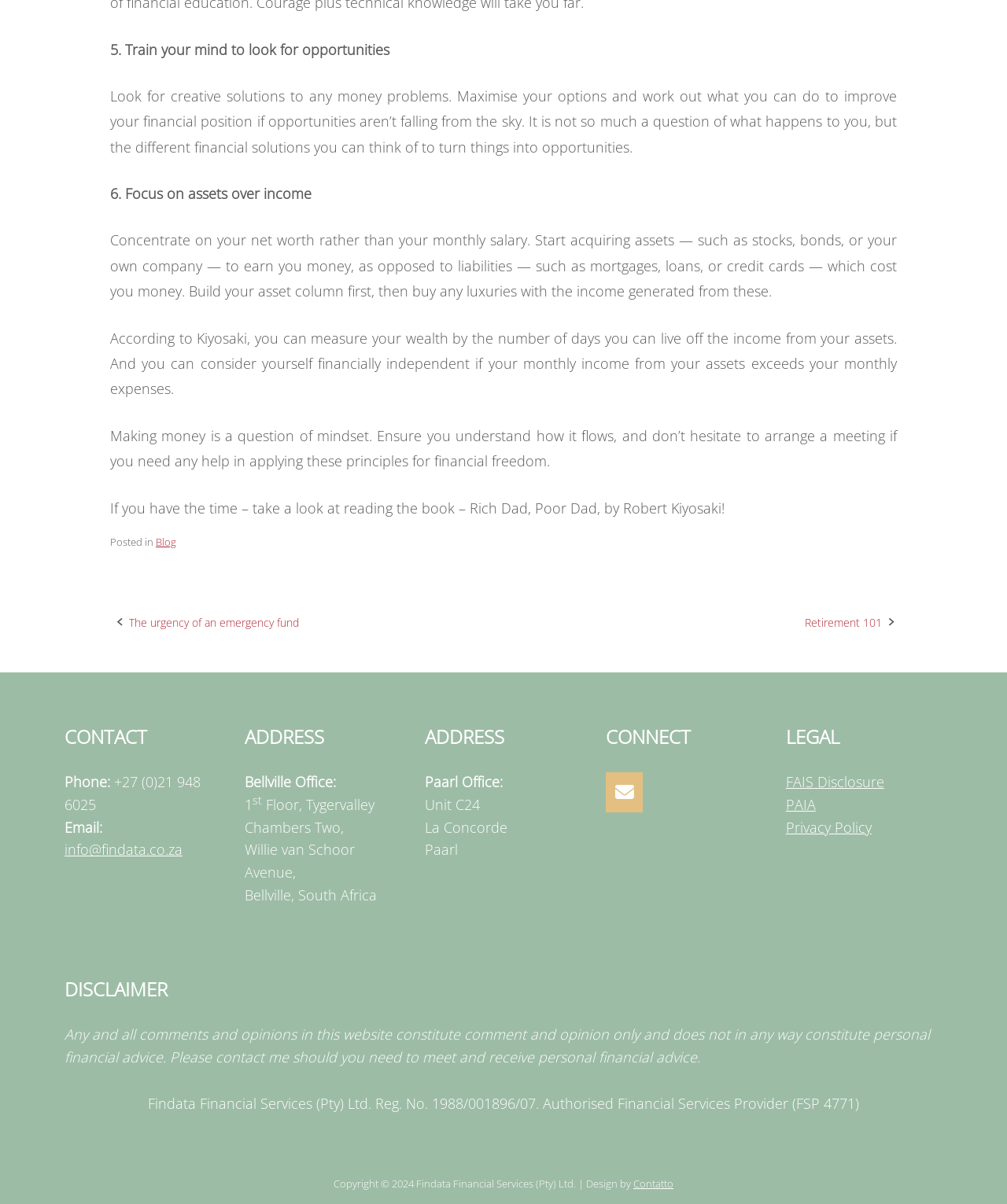Find and indicate the bounding box coordinates of the region you should select to follow the given instruction: "Visit 'Retirement 101'".

[0.799, 0.511, 0.876, 0.523]